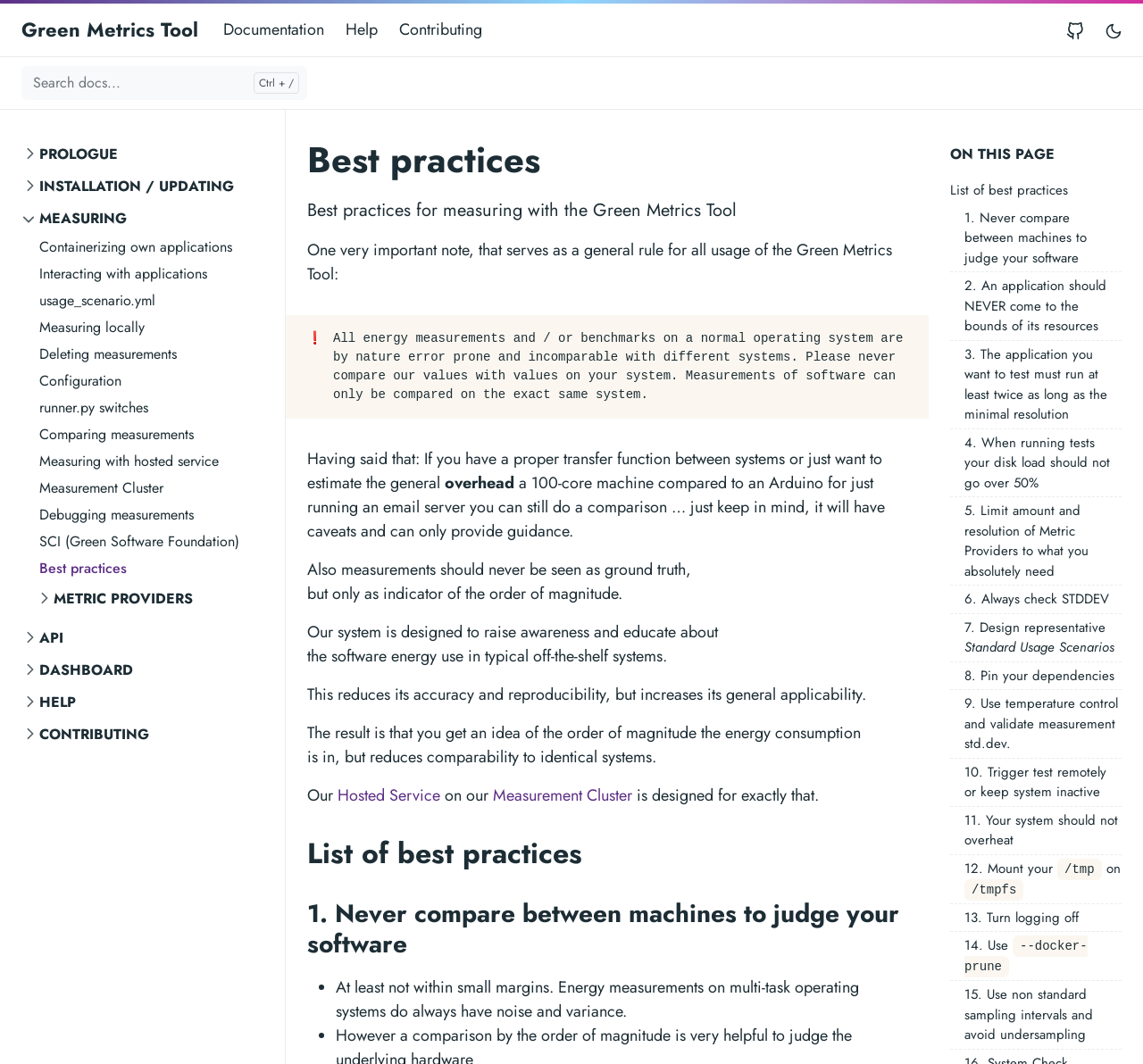Locate the coordinates of the bounding box for the clickable region that fulfills this instruction: "Search for something in the search box".

[0.019, 0.062, 0.269, 0.094]